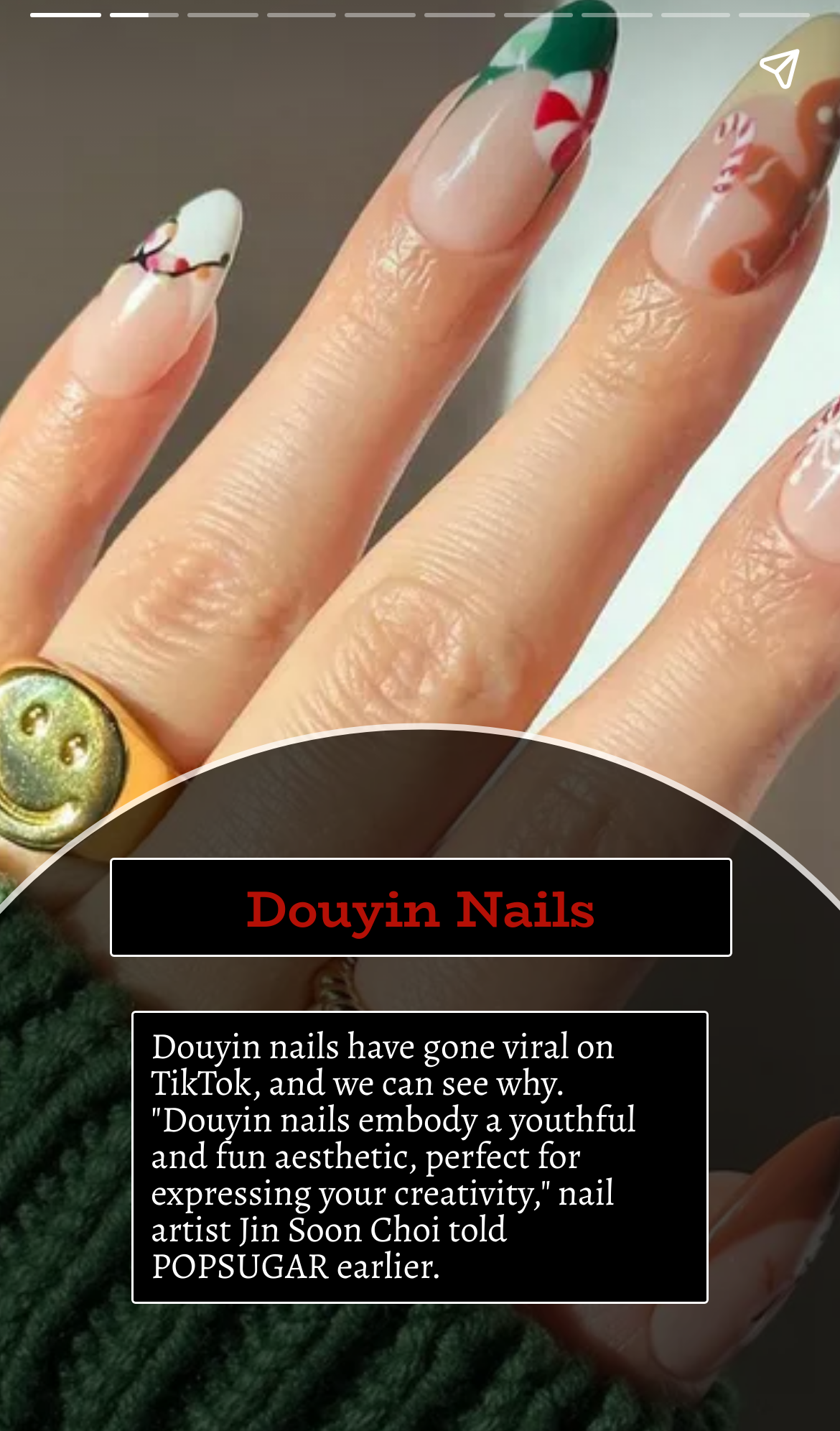What is the occupation of Jin Soon Choi?
Utilize the information in the image to give a detailed answer to the question.

The question asks about the occupation of Jin Soon Choi. By reading the text content of the webpage, we can see that Jin Soon Choi is referred to as a 'nail artist' which suggests that it is their occupation.